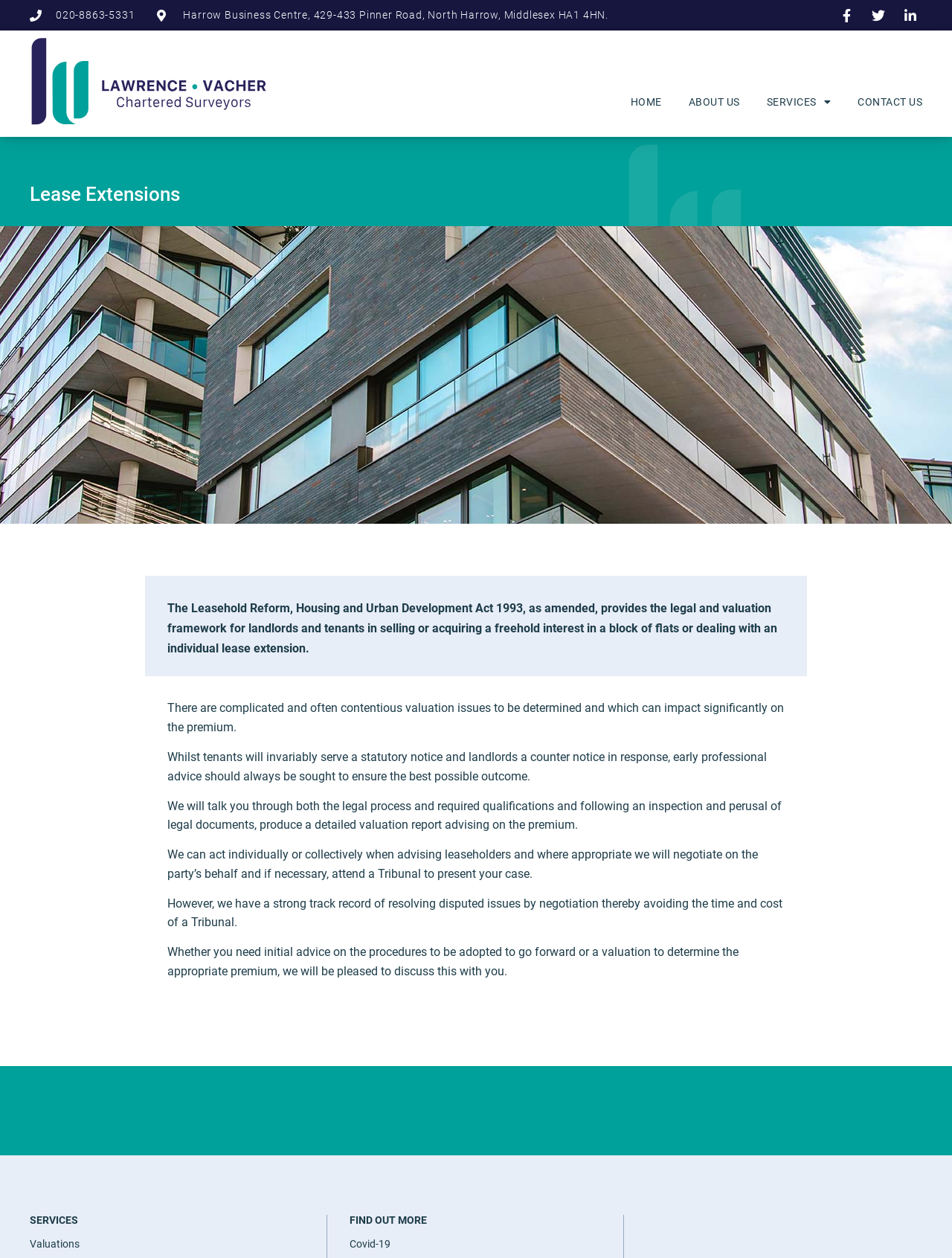Give a detailed account of the webpage's layout and content.

This webpage is about Lease Extensions, specifically focusing on the legal and valuation framework for landlords and tenants. At the top left corner, there is a phone number "020-8863-5331" and an address "Harrow Business Centre, 429-433 Pinner Road, North Harrow, Middlesex HA1 4HN." On the top right corner, there are three social media links.

Below the top section, there is a navigation menu with links to "HOME", "ABOUT US", "SERVICES", and "CONTACT US". The "SERVICES" link has a dropdown menu.

The main content of the webpage is divided into two sections. The first section has a heading "Lease Extensions" and provides detailed information about the Leasehold Reform, Housing and Urban Development Act 1993. There are five paragraphs of text explaining the legal process, valuation issues, and the importance of seeking professional advice.

The second section has two headings, "SERVICES" and "FIND OUT MORE", with links to "Valuations" and "Covid-19" respectively. These links are likely related to the services offered by the company.

Overall, the webpage appears to be a professional services website, providing information and resources related to lease extensions and valuations.